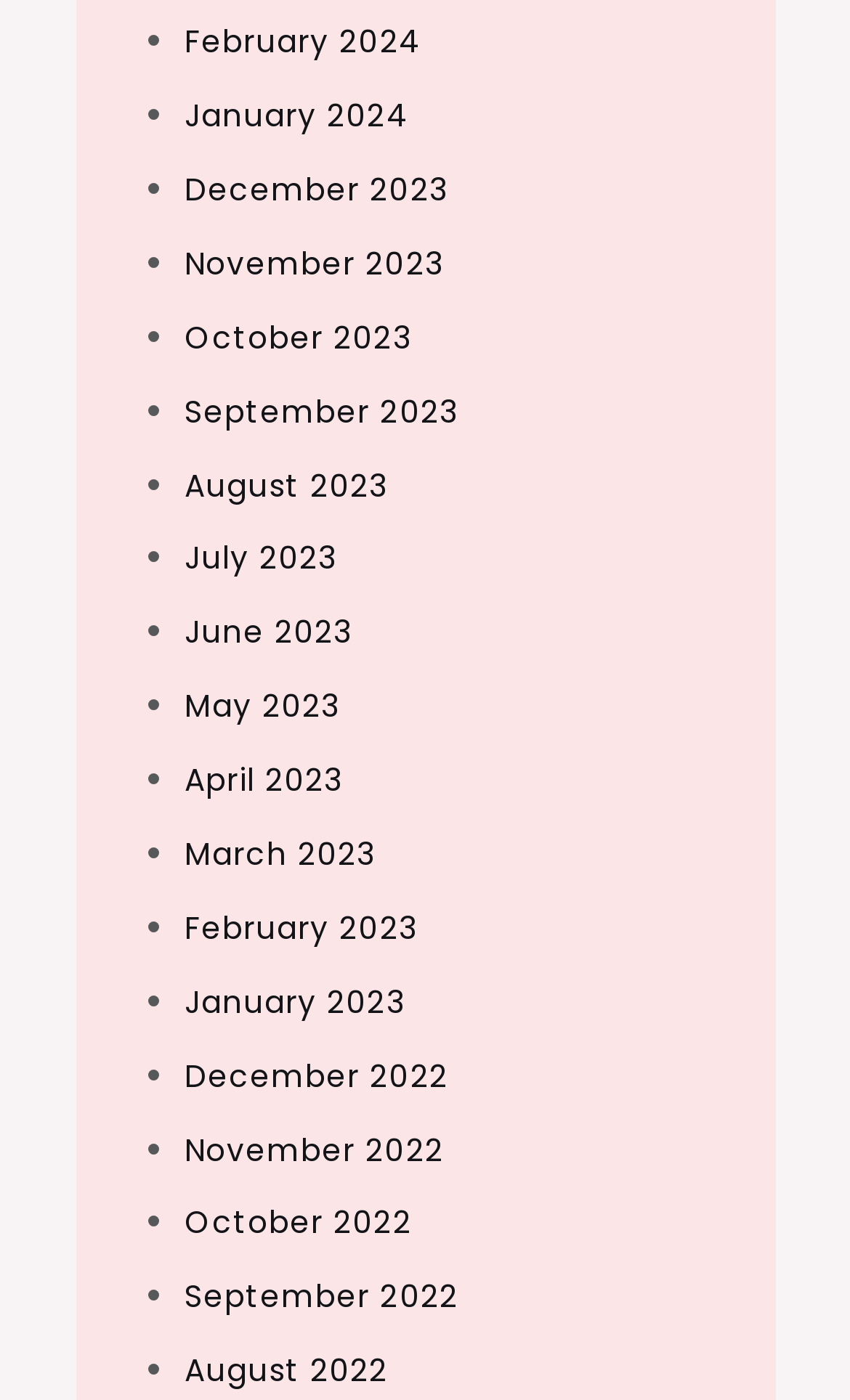Find the bounding box coordinates for the element that must be clicked to complete the instruction: "View January 2023". The coordinates should be four float numbers between 0 and 1, indicated as [left, top, right, bottom].

[0.217, 0.7, 0.477, 0.731]